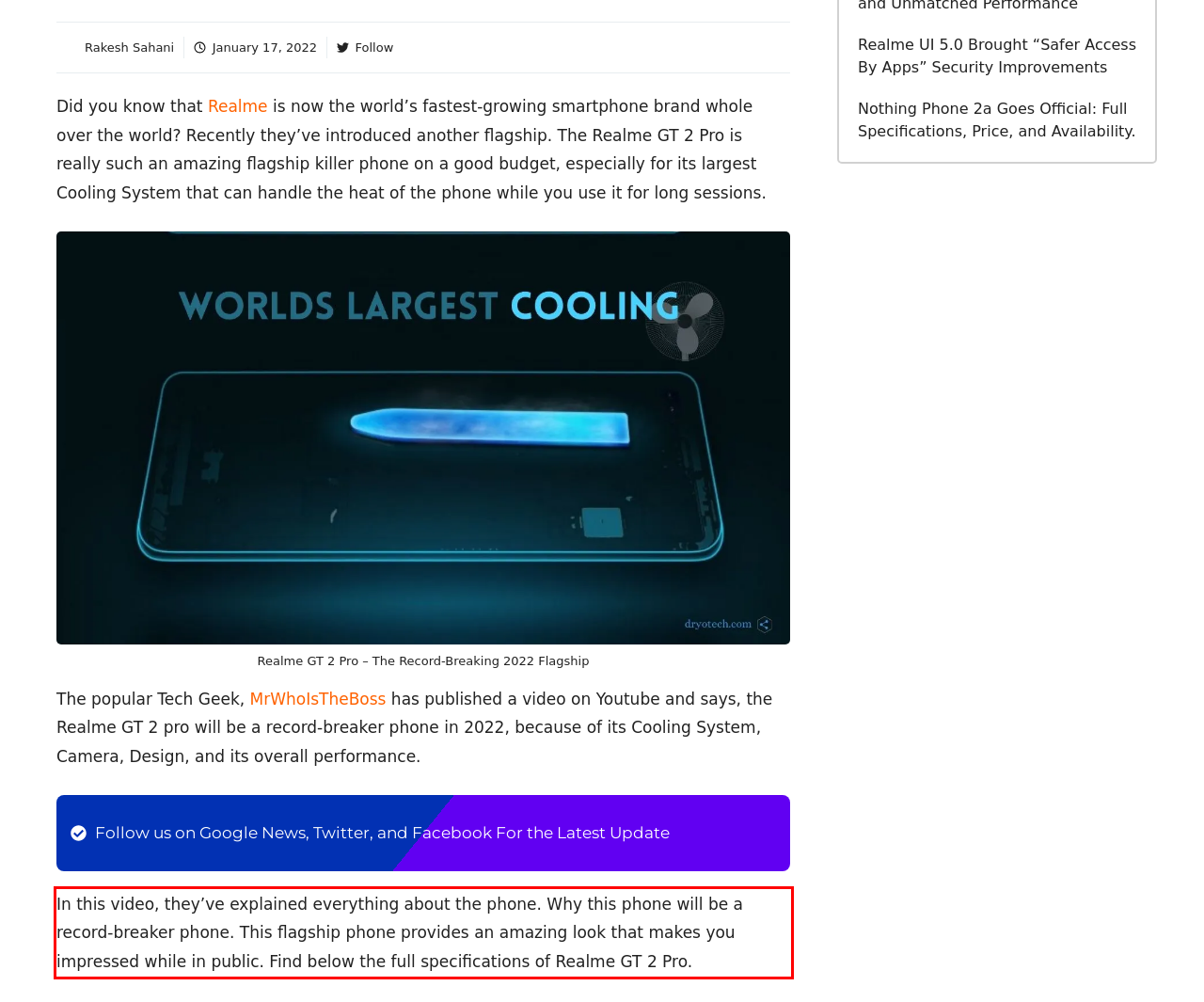You have a webpage screenshot with a red rectangle surrounding a UI element. Extract the text content from within this red bounding box.

In this video, they’ve explained everything about the phone. Why this phone will be a record-breaker phone. This flagship phone provides an amazing look that makes you impressed while in public. Find below the full specifications of Realme GT 2 Pro.